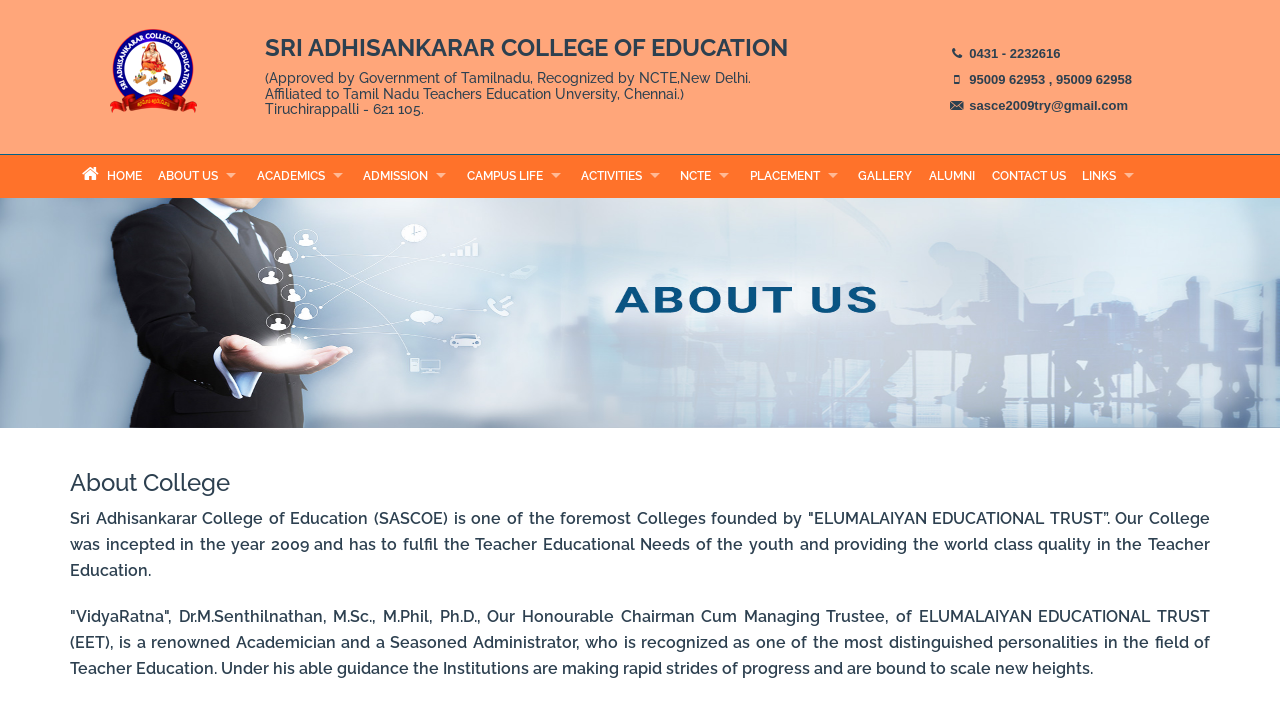Please specify the bounding box coordinates of the clickable section necessary to execute the following command: "Learn about SikhNet".

None